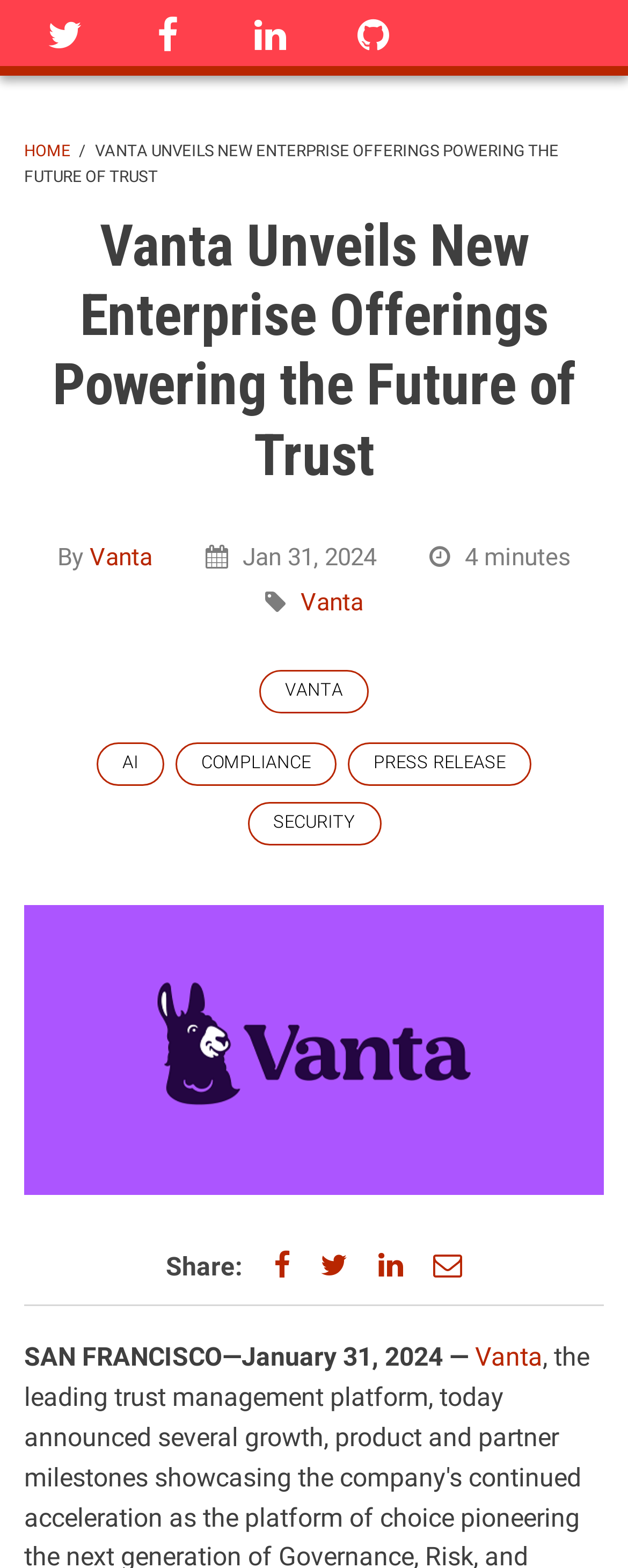Look at the image and write a detailed answer to the question: 
How many social media platforms are available for sharing the article?

I found the answer by looking at the social media links available at the bottom of the webpage, specifically the links 'Share on Facebook', 'Share on Twitter', 'Share on LinkedIn', and 'Share through email', which indicates that there are 4 social media platforms available for sharing the article.